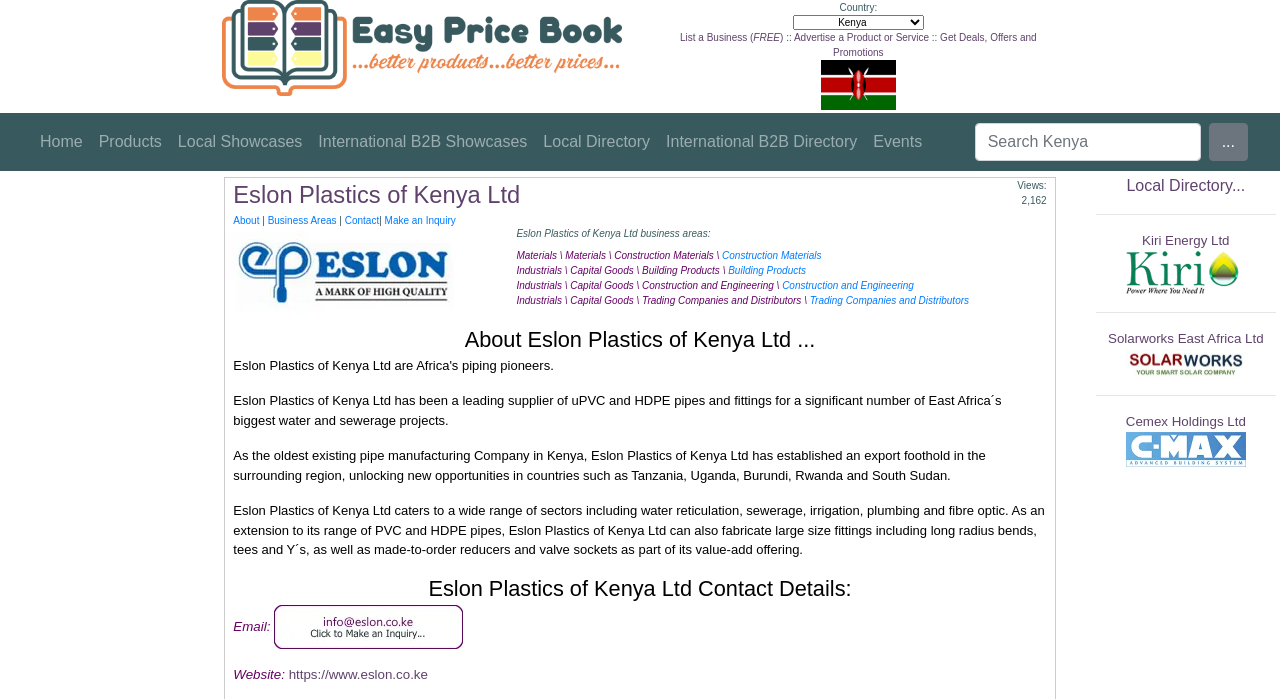Examine the image carefully and respond to the question with a detailed answer: 
What type of company is Eslon Plastics of Kenya Ltd?

Based on the webpage content, Eslon Plastics of Kenya Ltd is described as a leading supplier of uPVC and HDPE pipes and fittings, which indicates that it is a pipe manufacturing company.